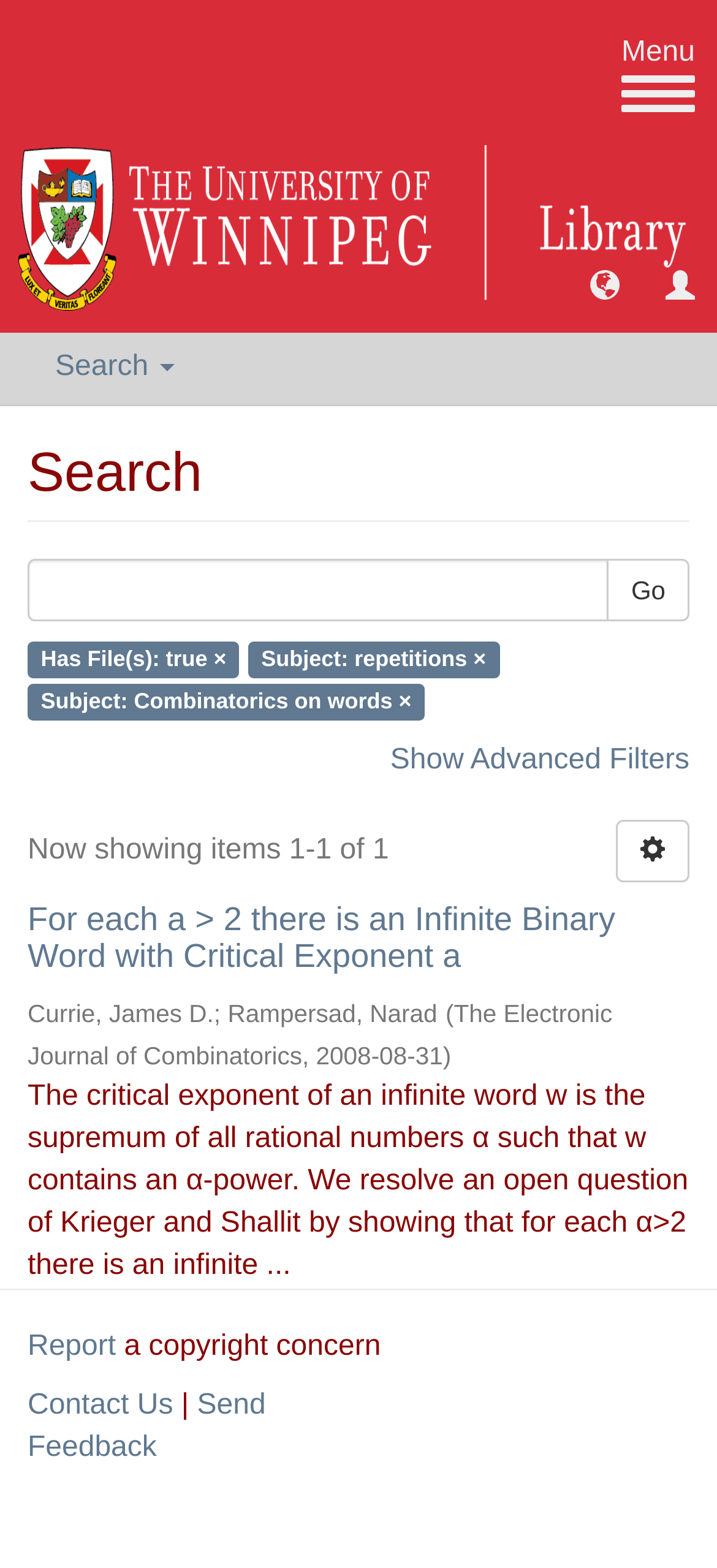Provide a thorough description of this webpage.

The webpage is a search page with a focus on academic research. At the top right corner, there is a toggle navigation menu button and a logo image. Below the logo, there are three buttons aligned horizontally, with the first button labeled "Search" and the other two buttons without labels.

The main content area is divided into two sections. The top section has a heading "Search" and a search bar with a "Go" button. Below the search bar, there are three lines of text, indicating the search results, with the first line showing the number of results and the other two lines displaying the search filters.

The bottom section displays a single search result, which is an academic paper titled "For each a > 2 there is an Infinite Binary Word with Critical Exponent a". The paper's title is also a heading, and below it, there is a block of text describing the paper's authors, publication, and abstract. The abstract is a lengthy text that summarizes the paper's content.

At the bottom of the page, there are several links and buttons, including "Show Advanced Filters", "Report", "Contact Us", and "Send Feedback". There is also a copyright notice and a separator line.